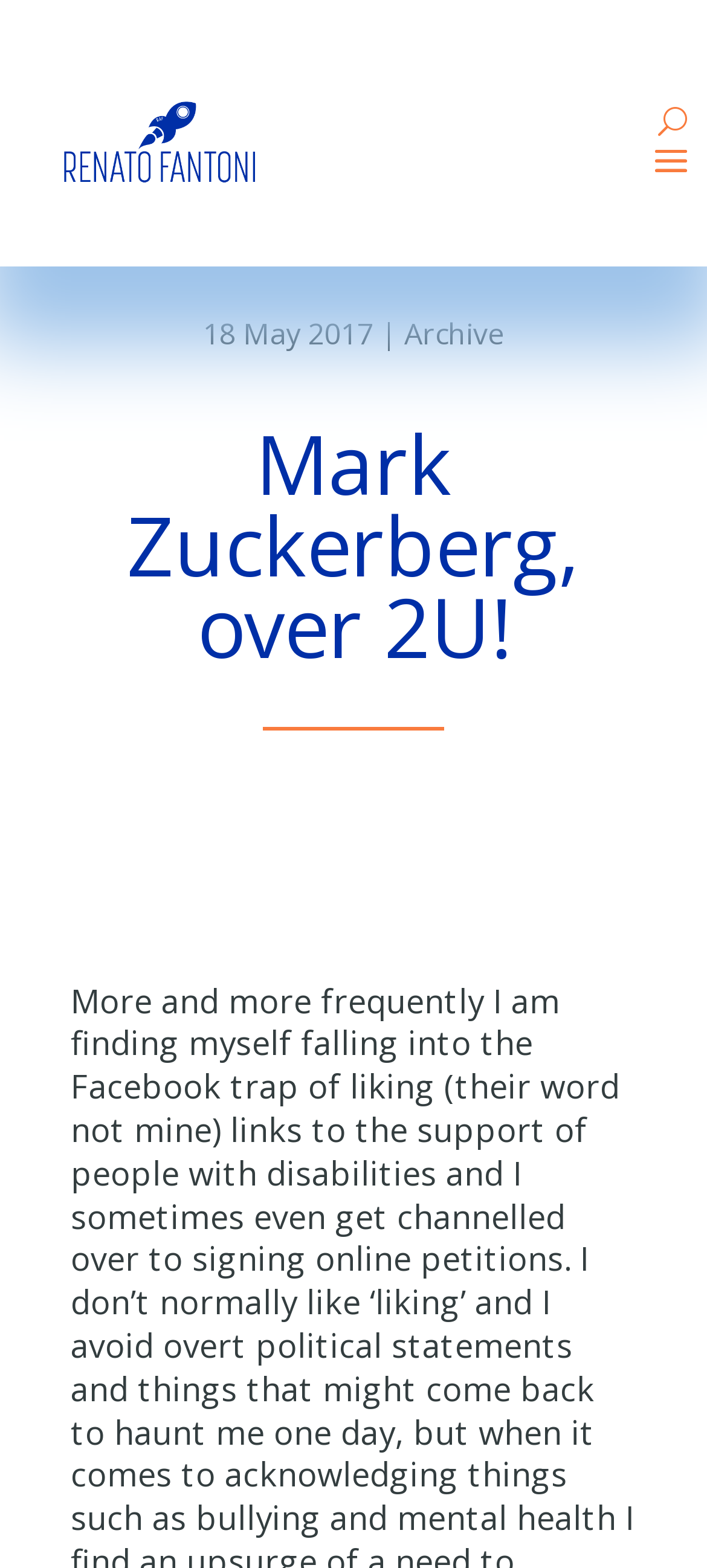What is the first word of the main heading?
Refer to the image and answer the question using a single word or phrase.

Mark